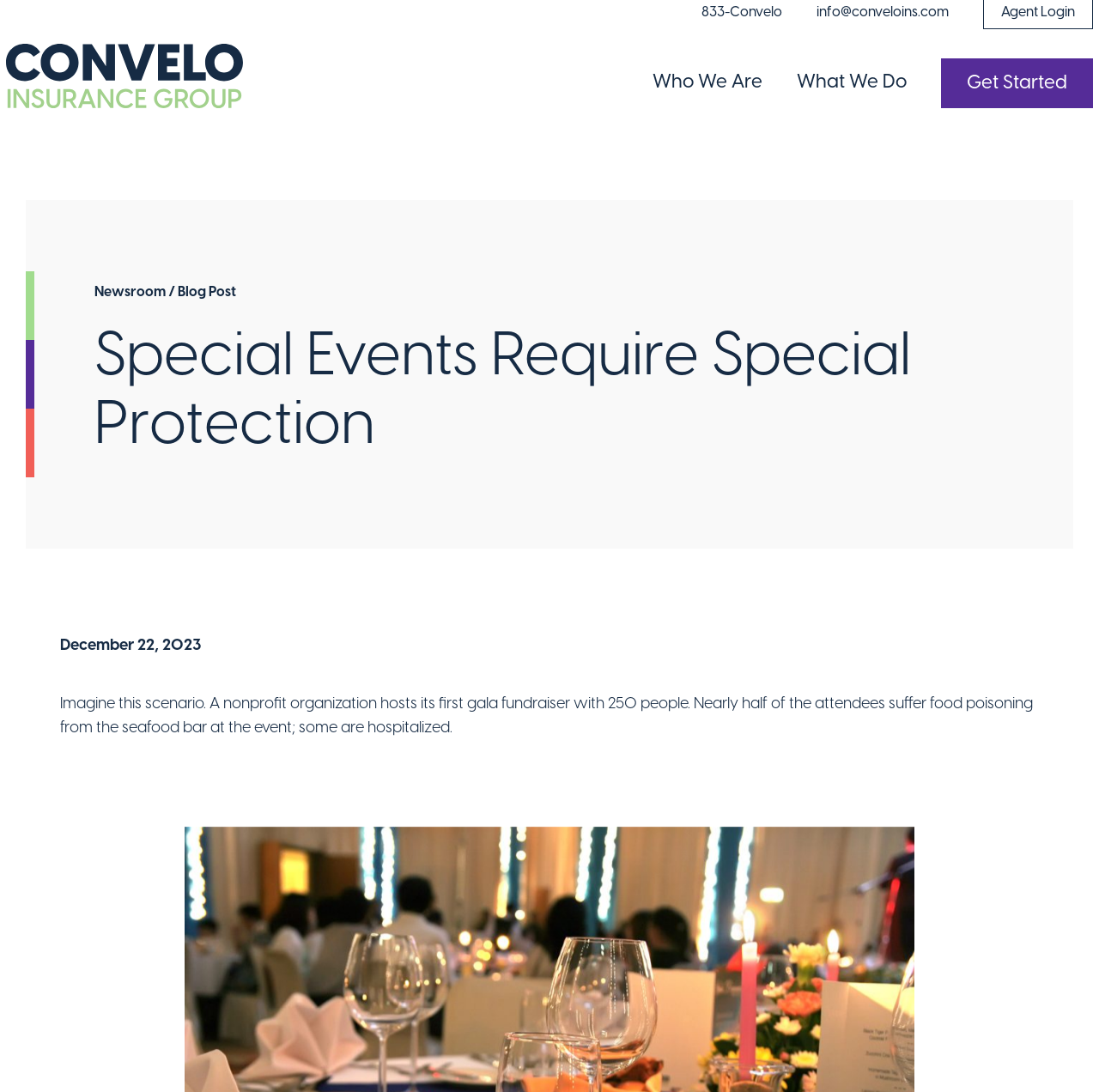How many sub-links are under 'Newsroom'?
Please provide a single word or phrase as your answer based on the screenshot.

2